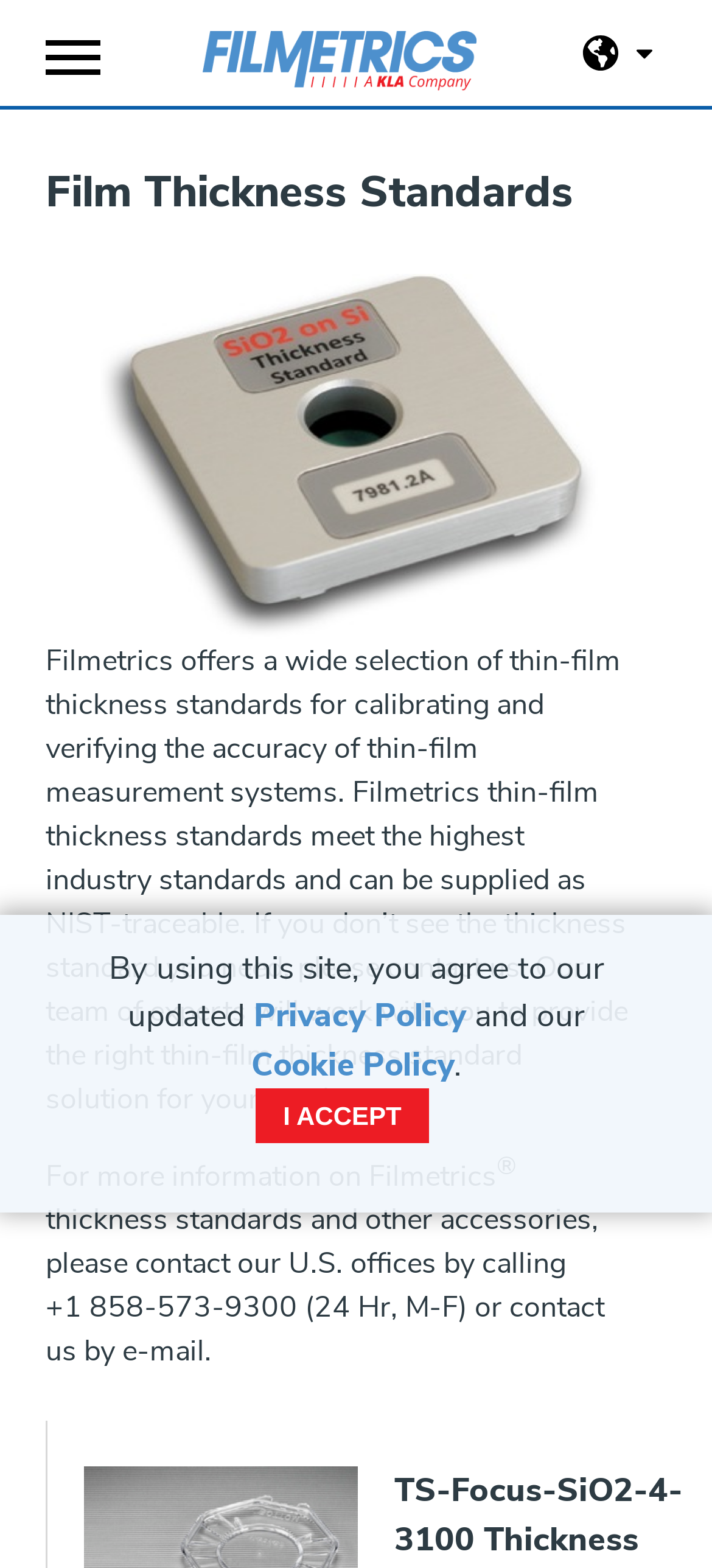Extract the bounding box coordinates of the UI element described by: "aria-label="Main page"". The coordinates should include four float numbers ranging from 0 to 1, e.g., [left, top, right, bottom].

[0.285, 0.019, 0.669, 0.06]